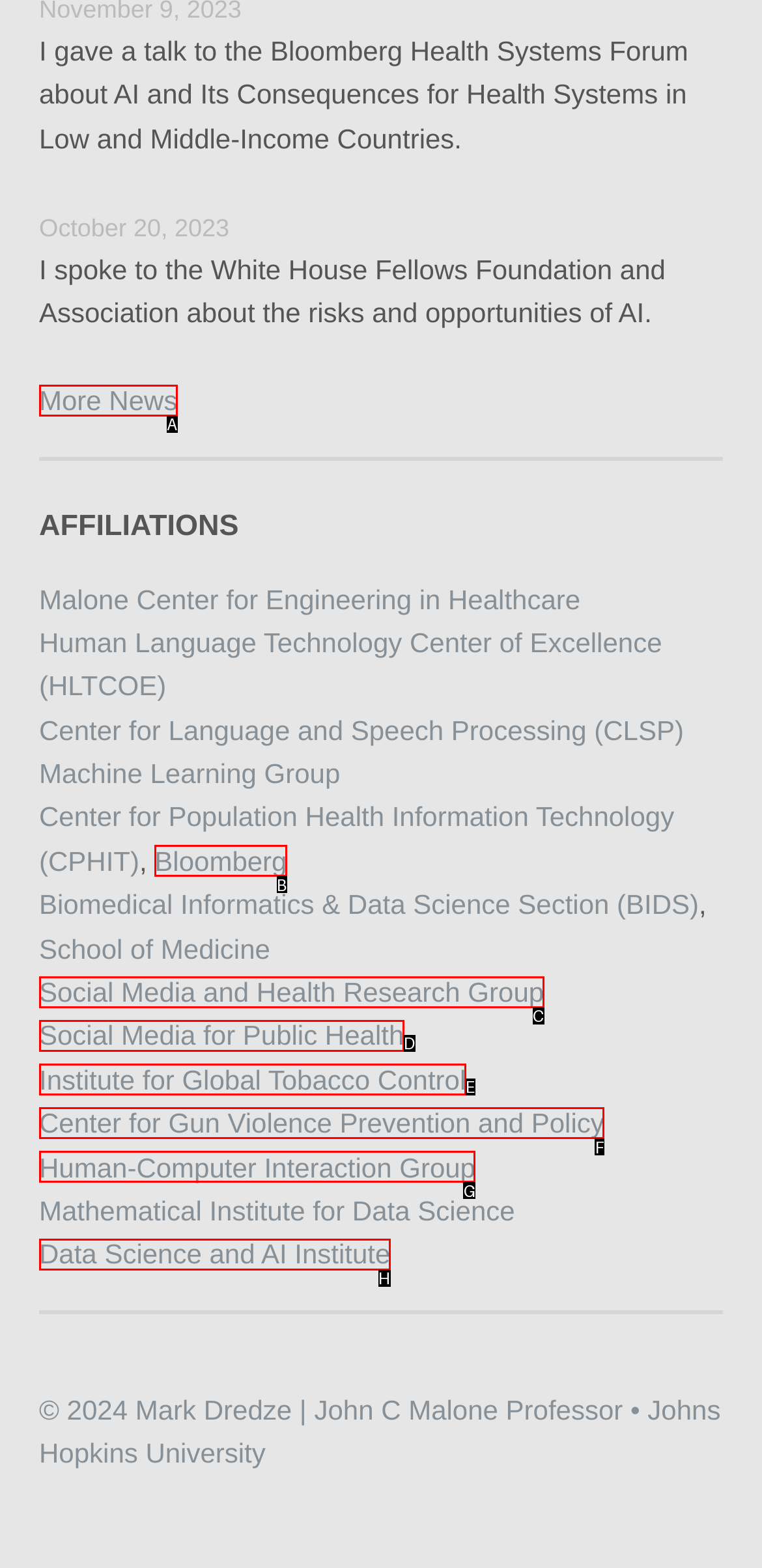Find the option that best fits the description: Institute for Global Tobacco Control. Answer with the letter of the option.

E